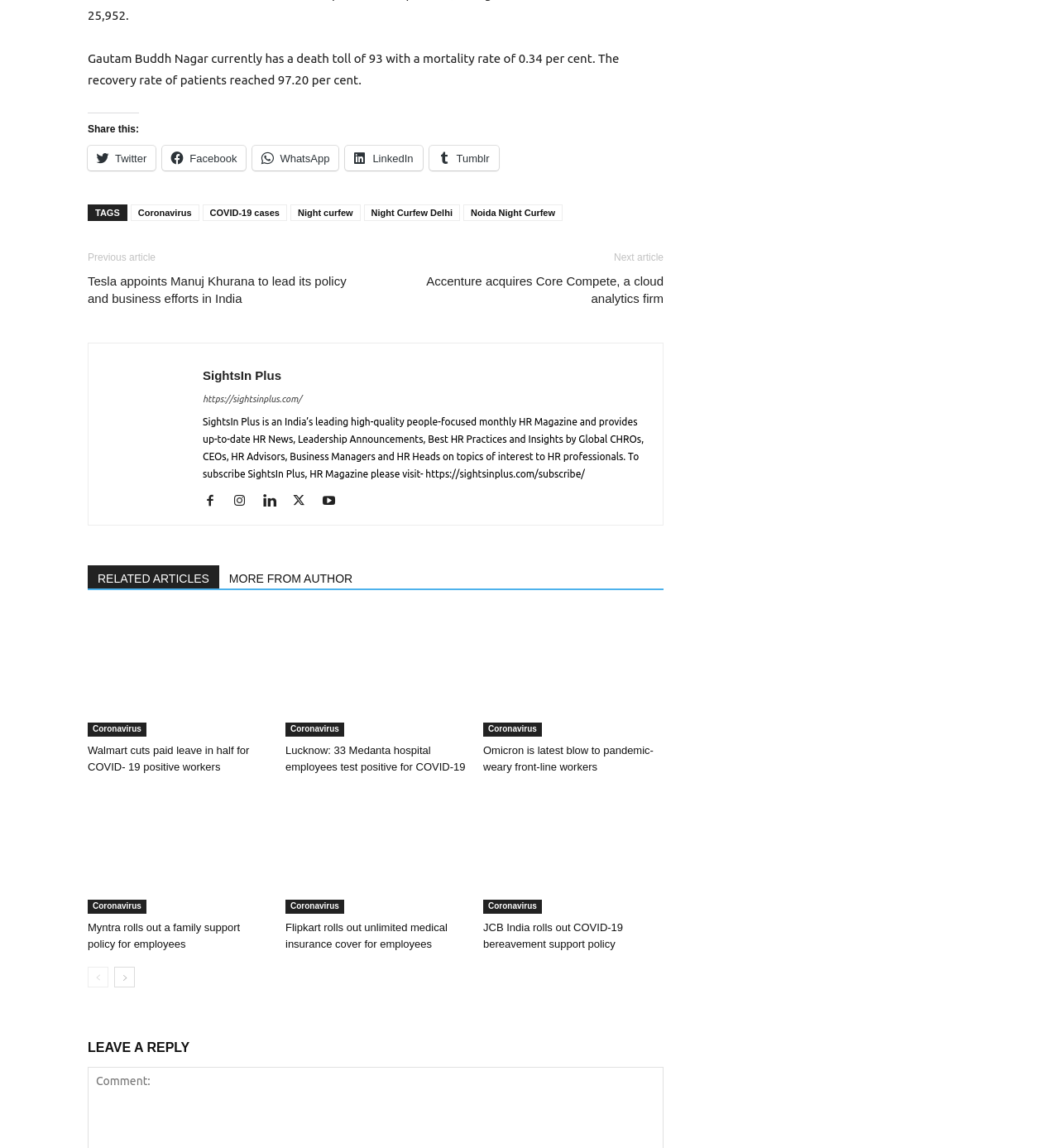Please specify the bounding box coordinates for the clickable region that will help you carry out the instruction: "Subscribe to SightsIn Plus".

[0.191, 0.463, 0.266, 0.476]